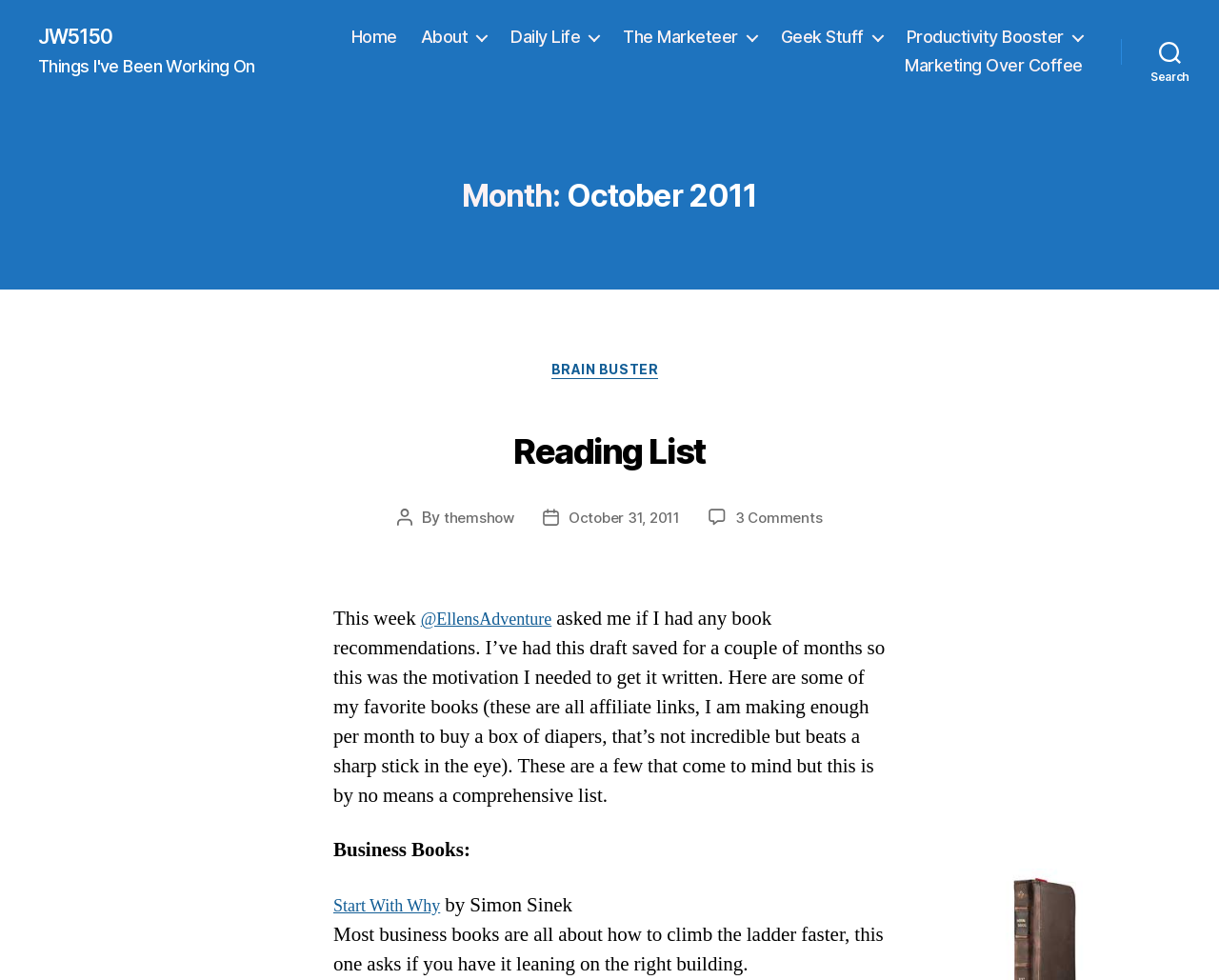Bounding box coordinates should be provided in the format (top-left x, top-left y, bottom-right x, bottom-right y) with all values between 0 and 1. Identify the bounding box for this UI element: Automattic

None